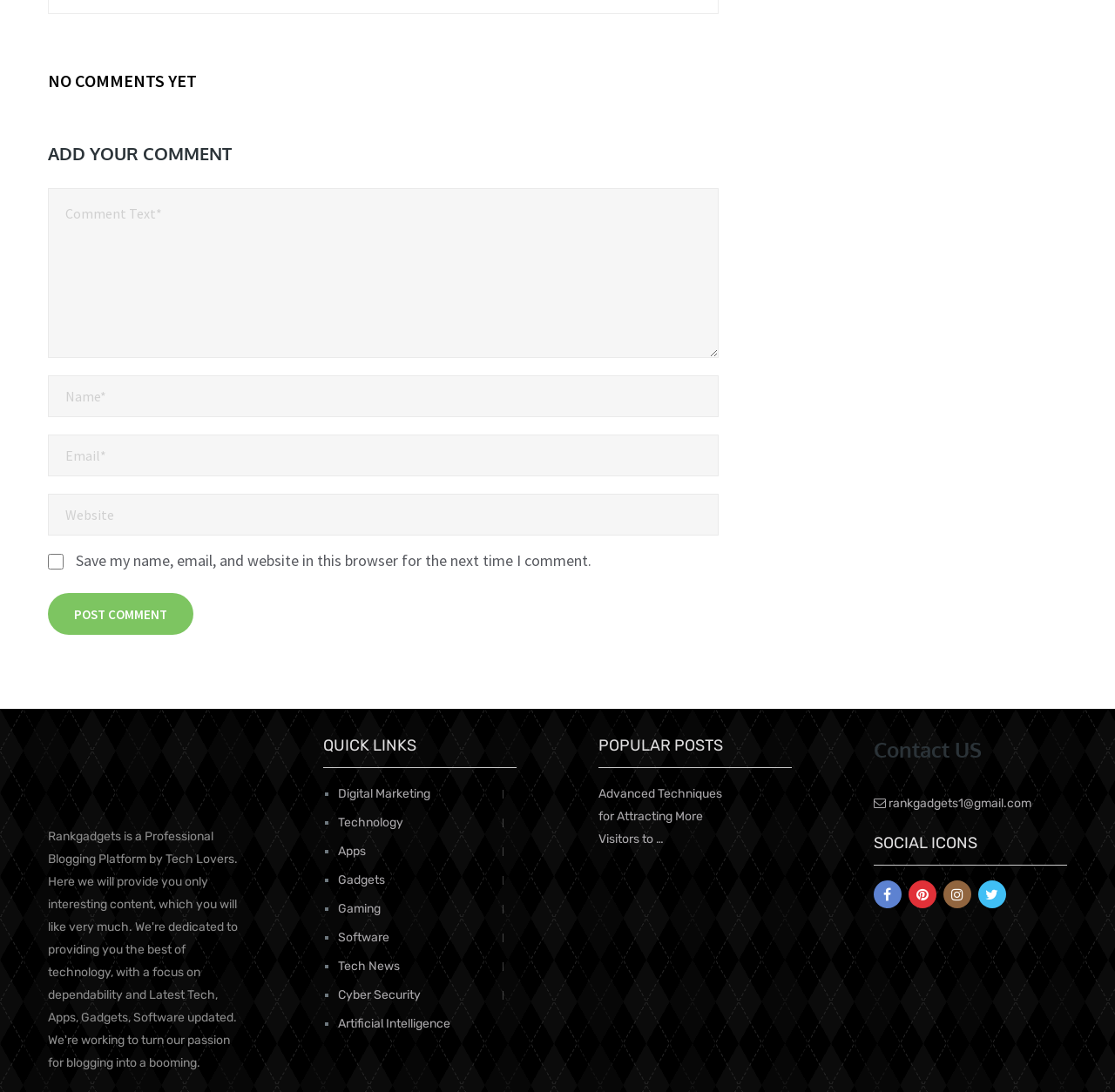Refer to the screenshot and give an in-depth answer to this question: How many links are under the 'QUICK LINKS' heading?

The 'QUICK LINKS' heading is located in the middle of the webpage, and below it are 9 links, each represented by a list marker and a link text, such as 'Digital Marketing', 'Technology', and so on.